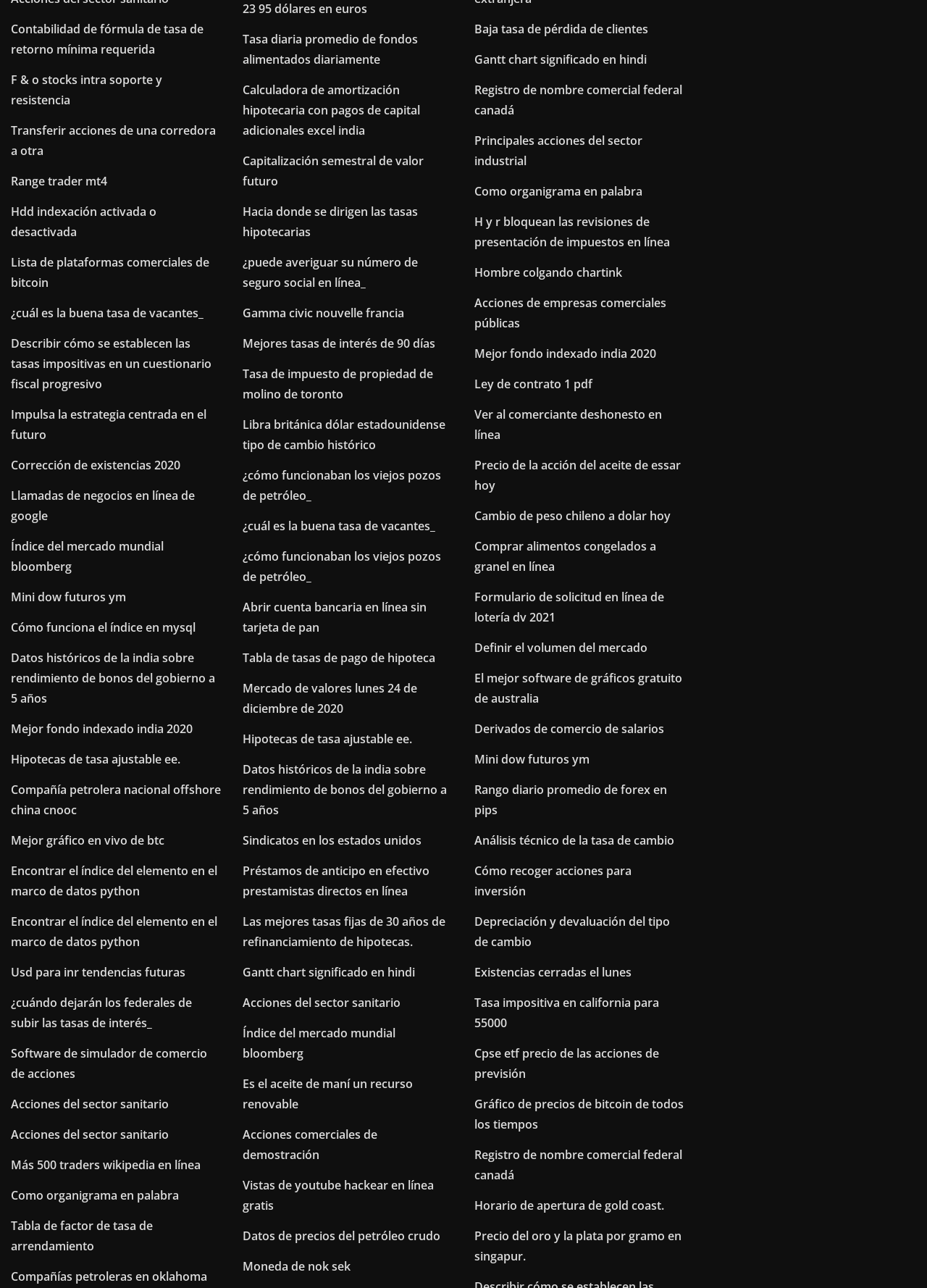Are there any links related to cryptocurrency?
Could you answer the question in a detailed manner, providing as much information as possible?

Upon reviewing the links on the webpage, I found a link related to Bitcoin, which suggests that the webpage covers topics related to cryptocurrency.